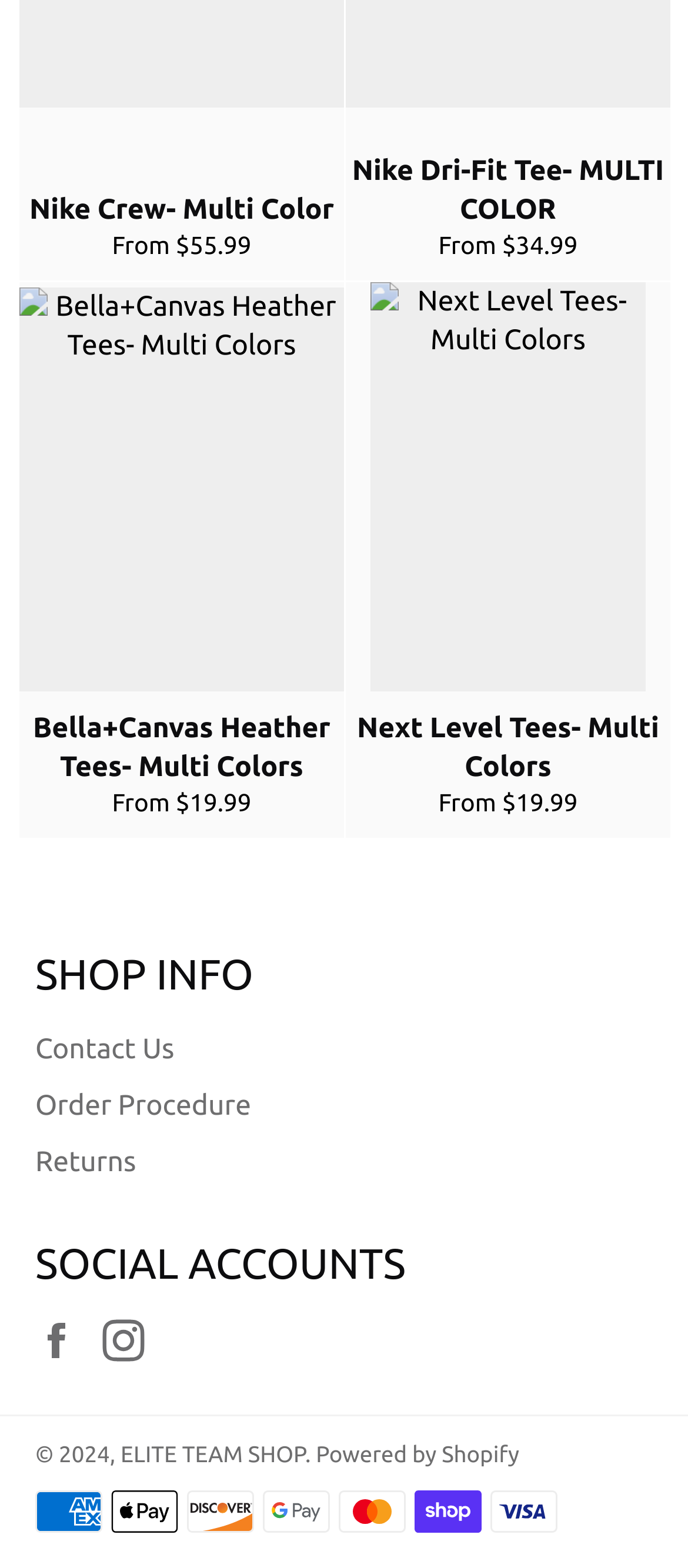How many payment methods are displayed at the bottom of the webpage?
Based on the image content, provide your answer in one word or a short phrase.

6